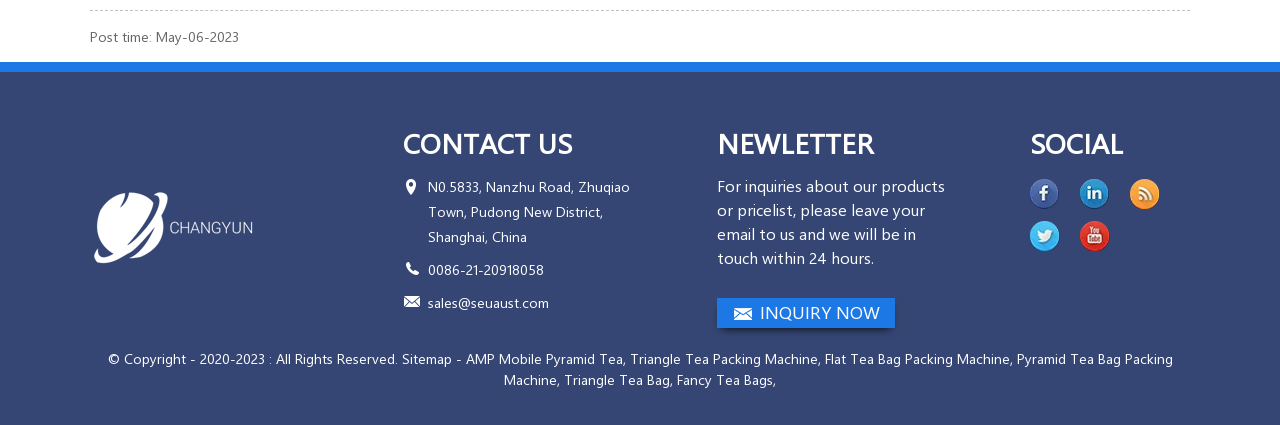Please locate the bounding box coordinates of the element that should be clicked to complete the given instruction: "Go to 'Childcare Emergencies' page".

None